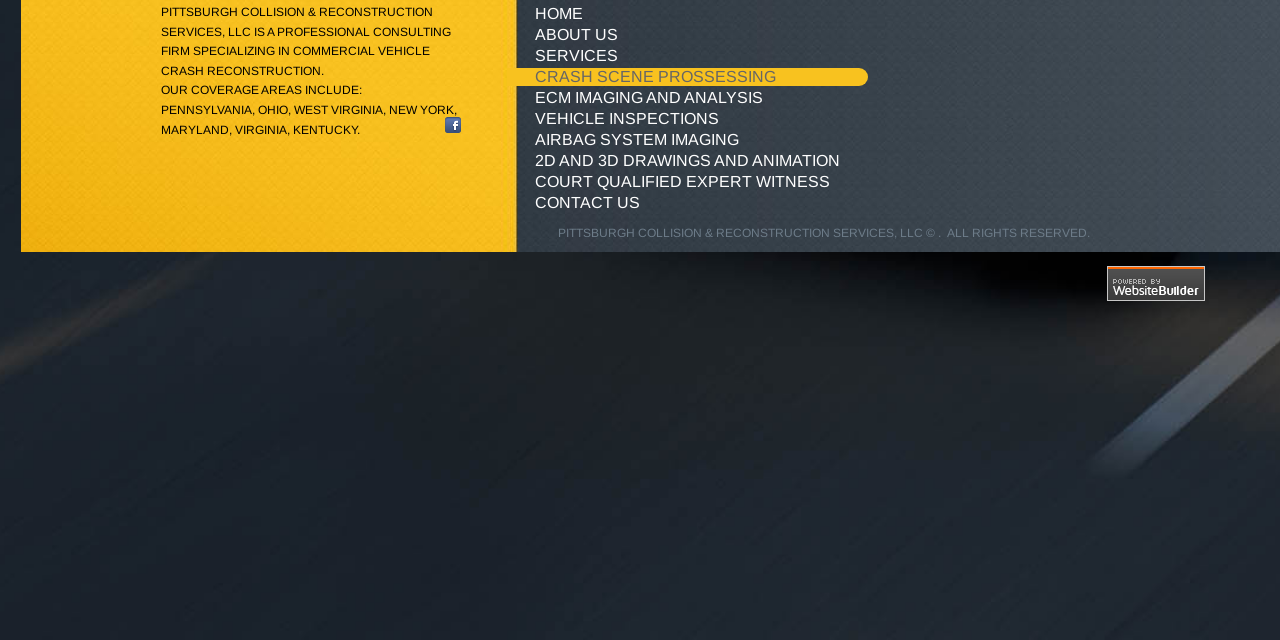Provide the bounding box coordinates of the UI element that matches the description: "Services".

[0.396, 0.073, 0.504, 0.1]